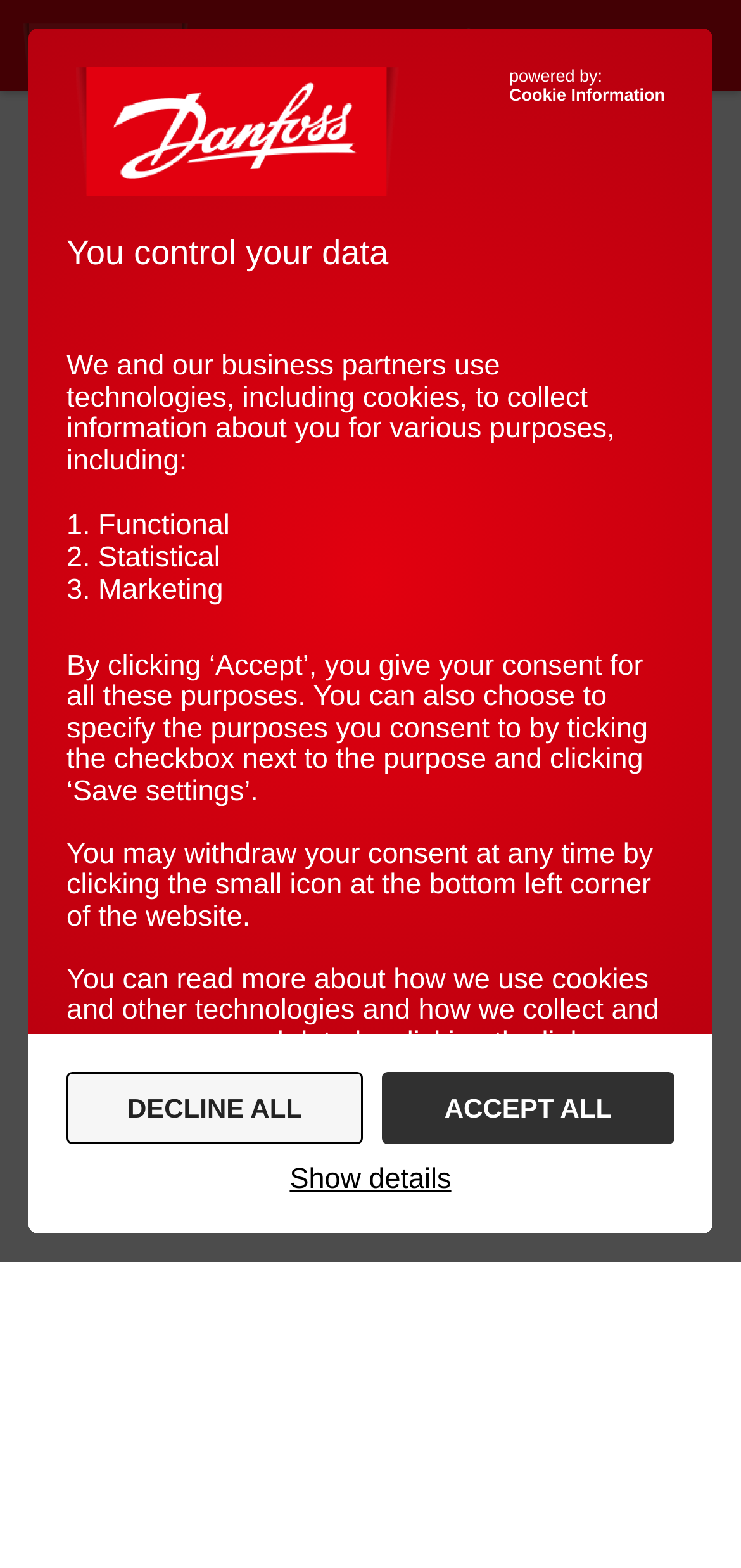Please specify the bounding box coordinates of the area that should be clicked to accomplish the following instruction: "Show details". The coordinates should consist of four float numbers between 0 and 1, i.e., [left, top, right, bottom].

[0.391, 0.742, 0.609, 0.762]